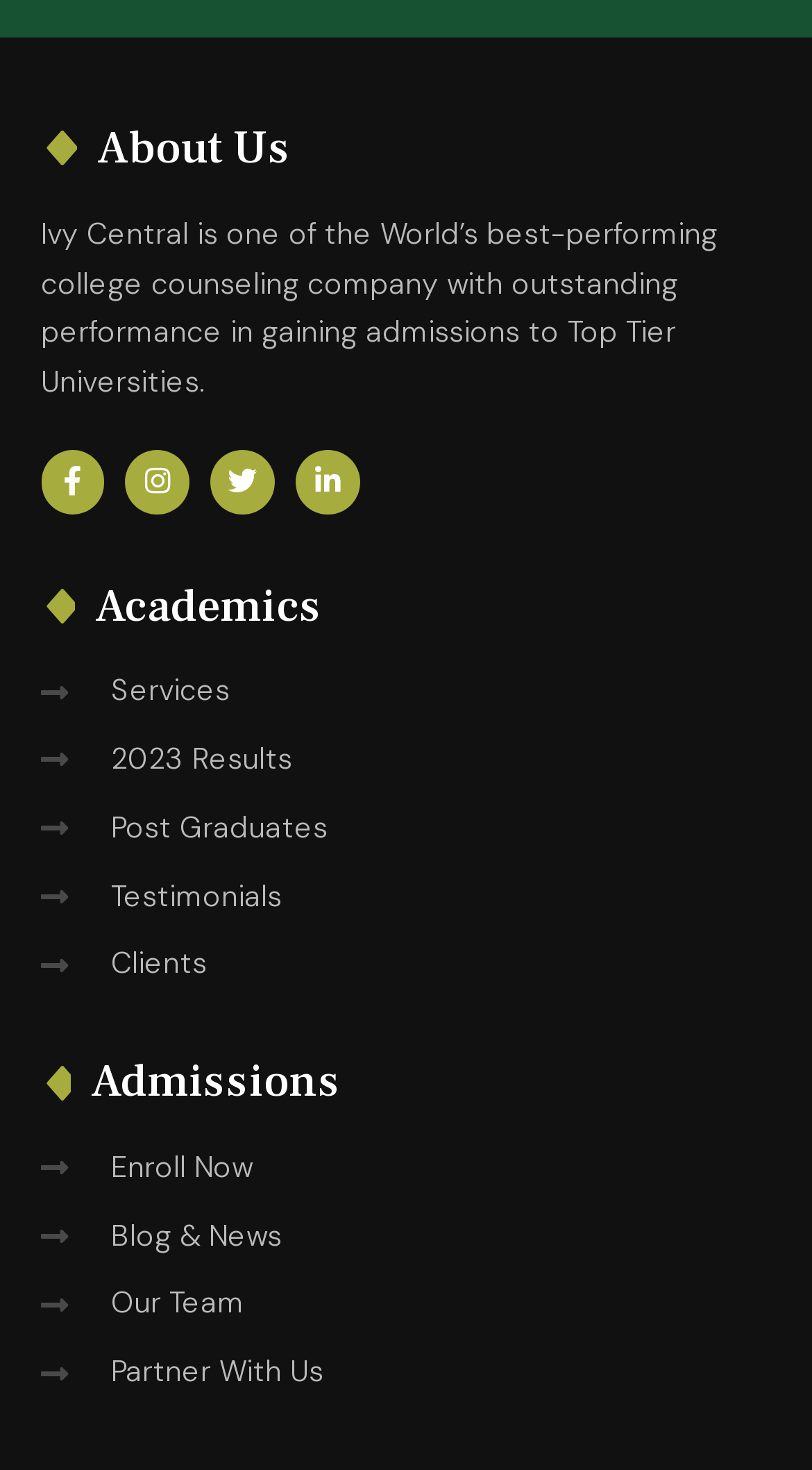Determine the bounding box coordinates of the clickable region to execute the instruction: "View About Us page". The coordinates should be four float numbers between 0 and 1, denoted as [left, top, right, bottom].

[0.119, 0.081, 0.358, 0.121]